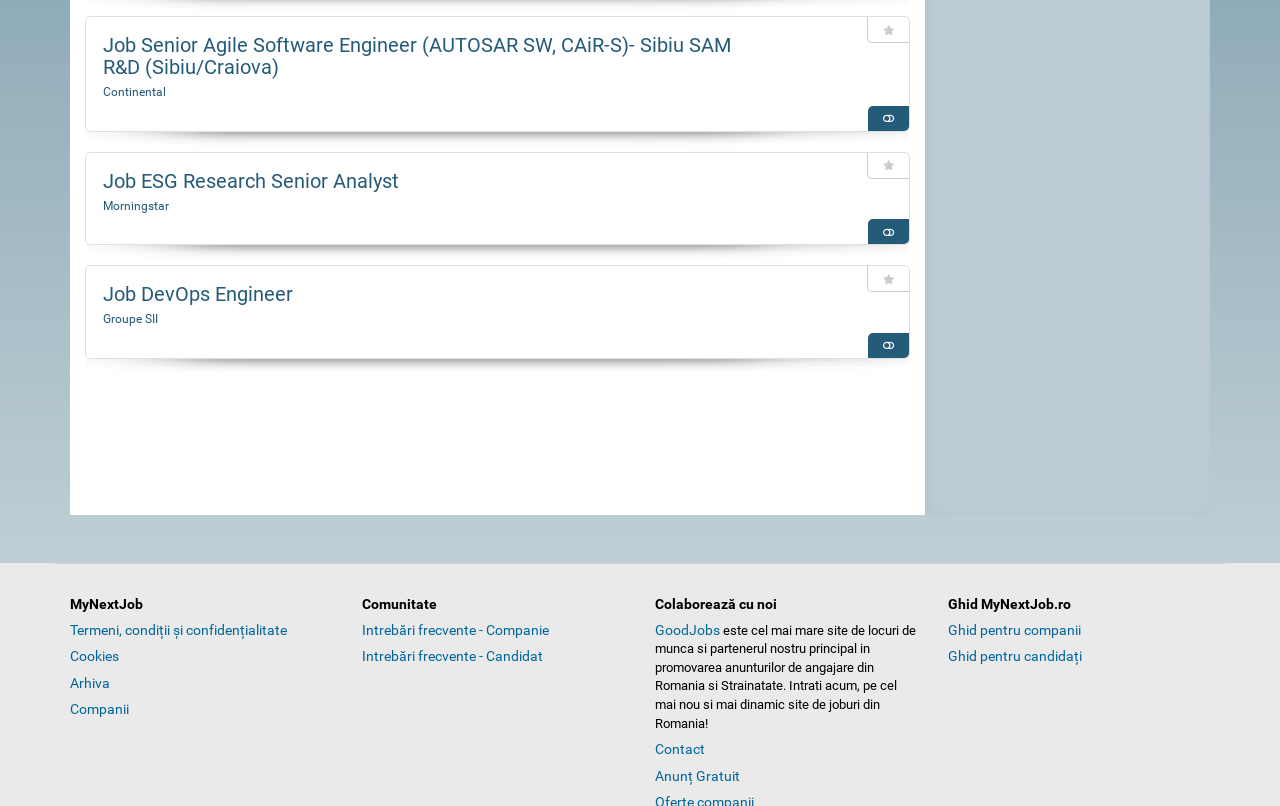Could you find the bounding box coordinates of the clickable area to complete this instruction: "Click on the 'Home' link"?

None